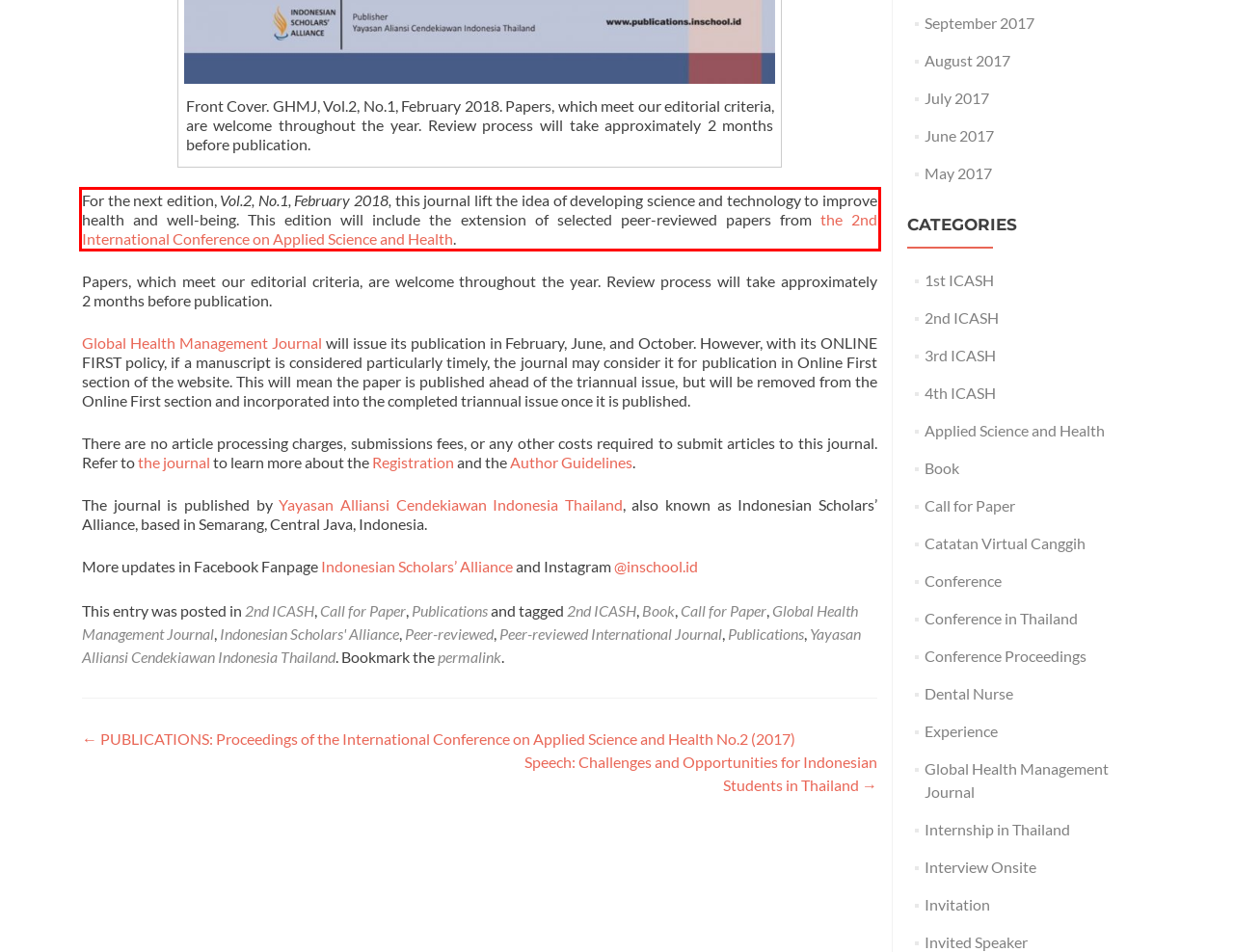Given a screenshot of a webpage containing a red bounding box, perform OCR on the text within this red bounding box and provide the text content.

For the next edition, Vol.2, No.1, February 2018, this journal lift the idea of developing science and technology to improve health and well-being. This edition will include the extension of selected peer-reviewed papers from the 2nd International Conference on Applied Science and Health.